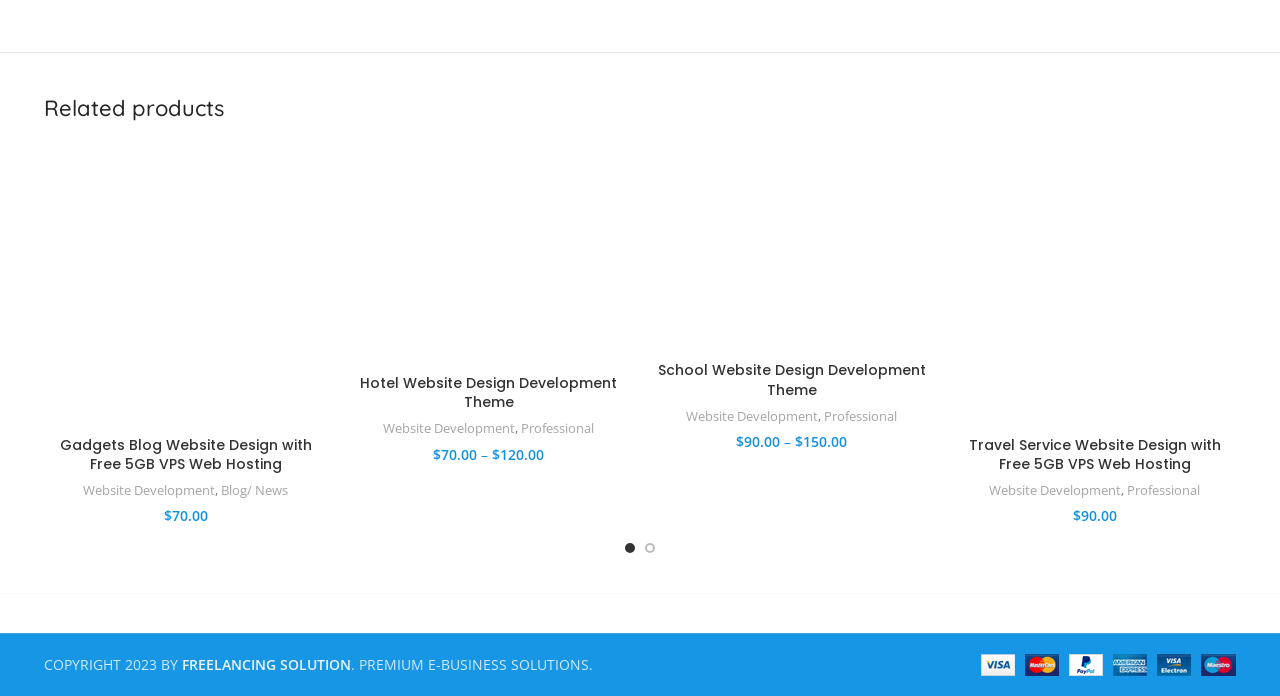Pinpoint the bounding box coordinates of the clickable area needed to execute the instruction: "Click on 'Gadgets Blog Website Design with Free 5GB VPS Web Hosting'". The coordinates should be specified as four float numbers between 0 and 1, i.e., [left, top, right, bottom].

[0.034, 0.206, 0.255, 0.613]